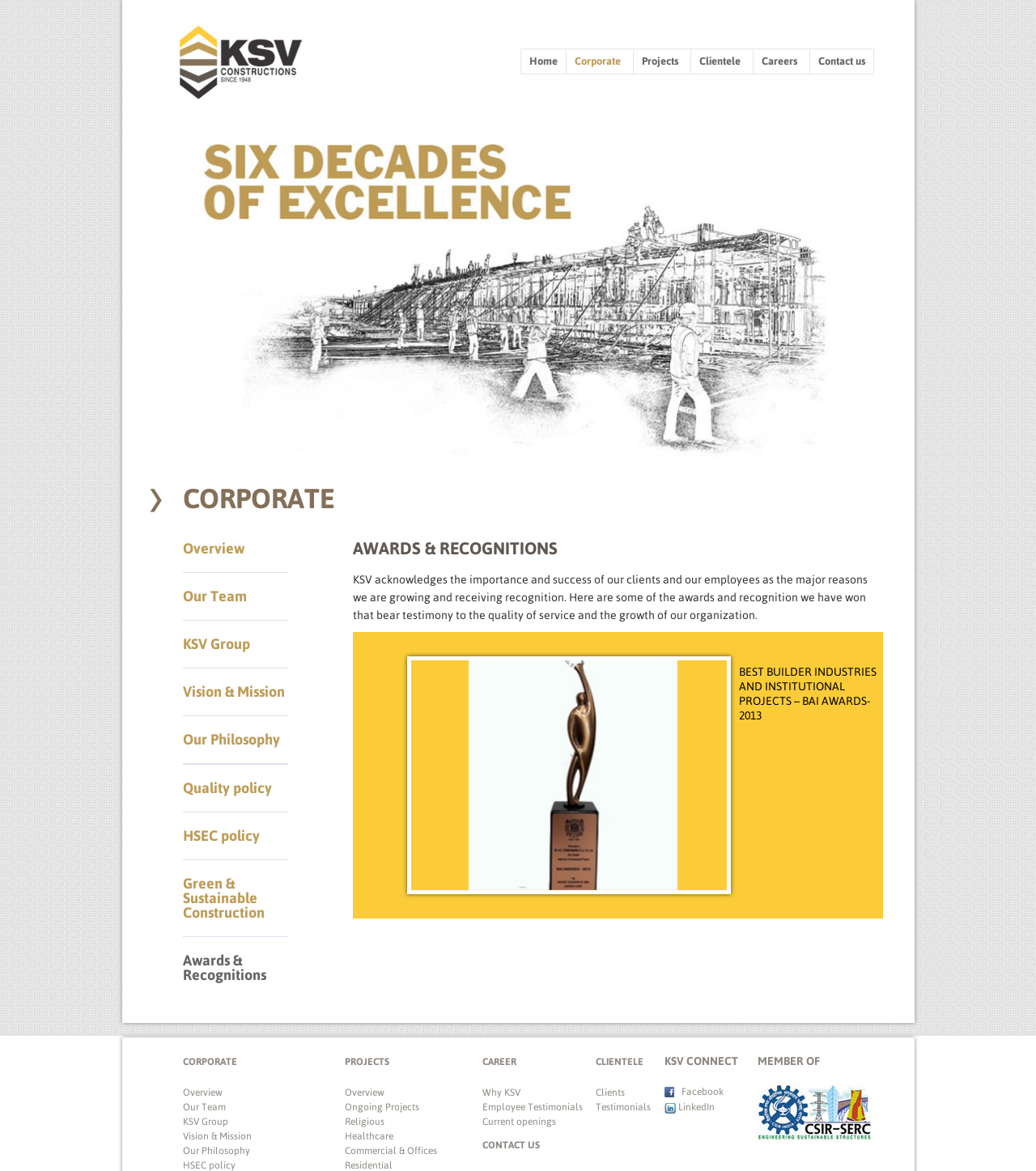Determine the bounding box coordinates for the area that needs to be clicked to fulfill this task: "Visit KSV on Facebook". The coordinates must be given as four float numbers between 0 and 1, i.e., [left, top, right, bottom].

[0.629, 0.926, 0.719, 0.939]